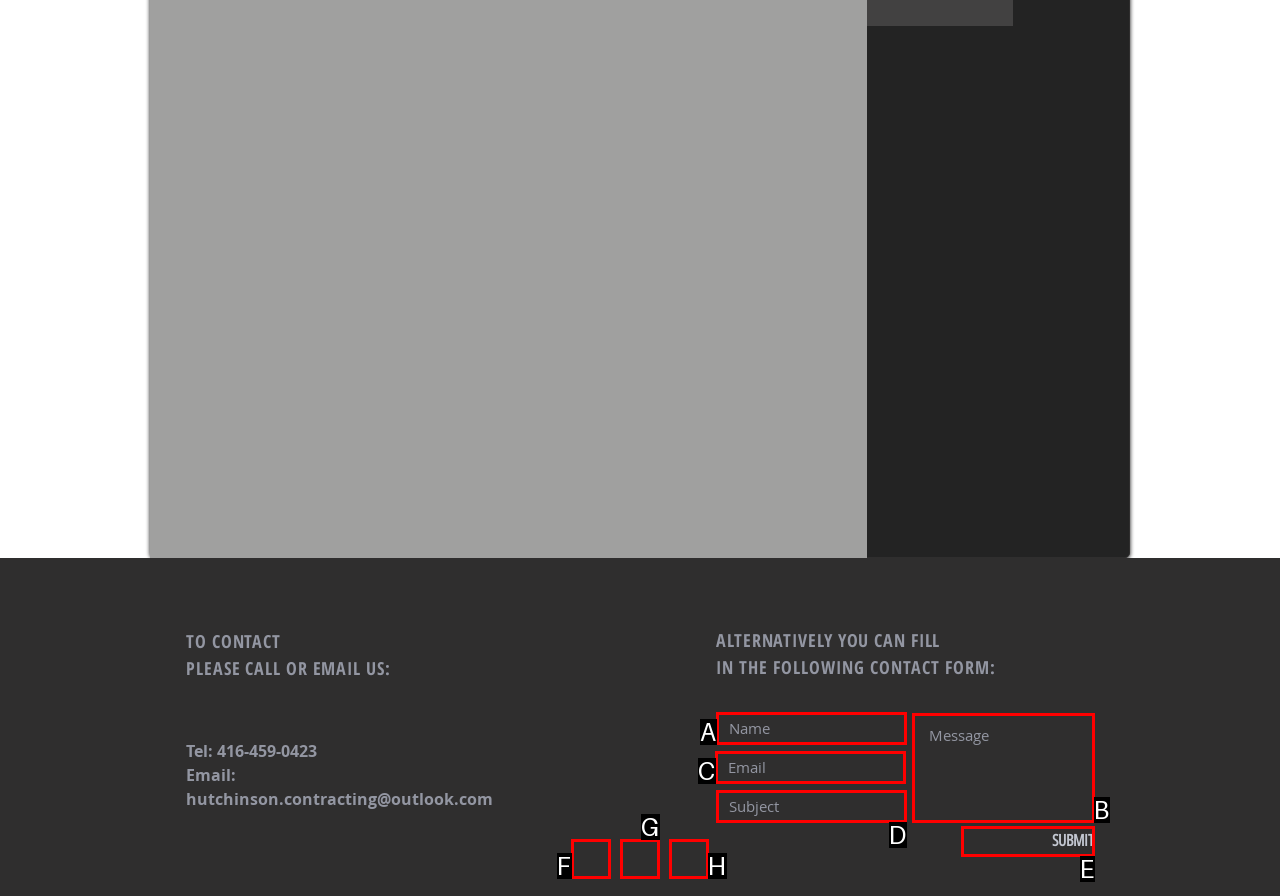Tell me which option best matches the description: aria-label="Name" name="name" placeholder="Name"
Answer with the option's letter from the given choices directly.

A